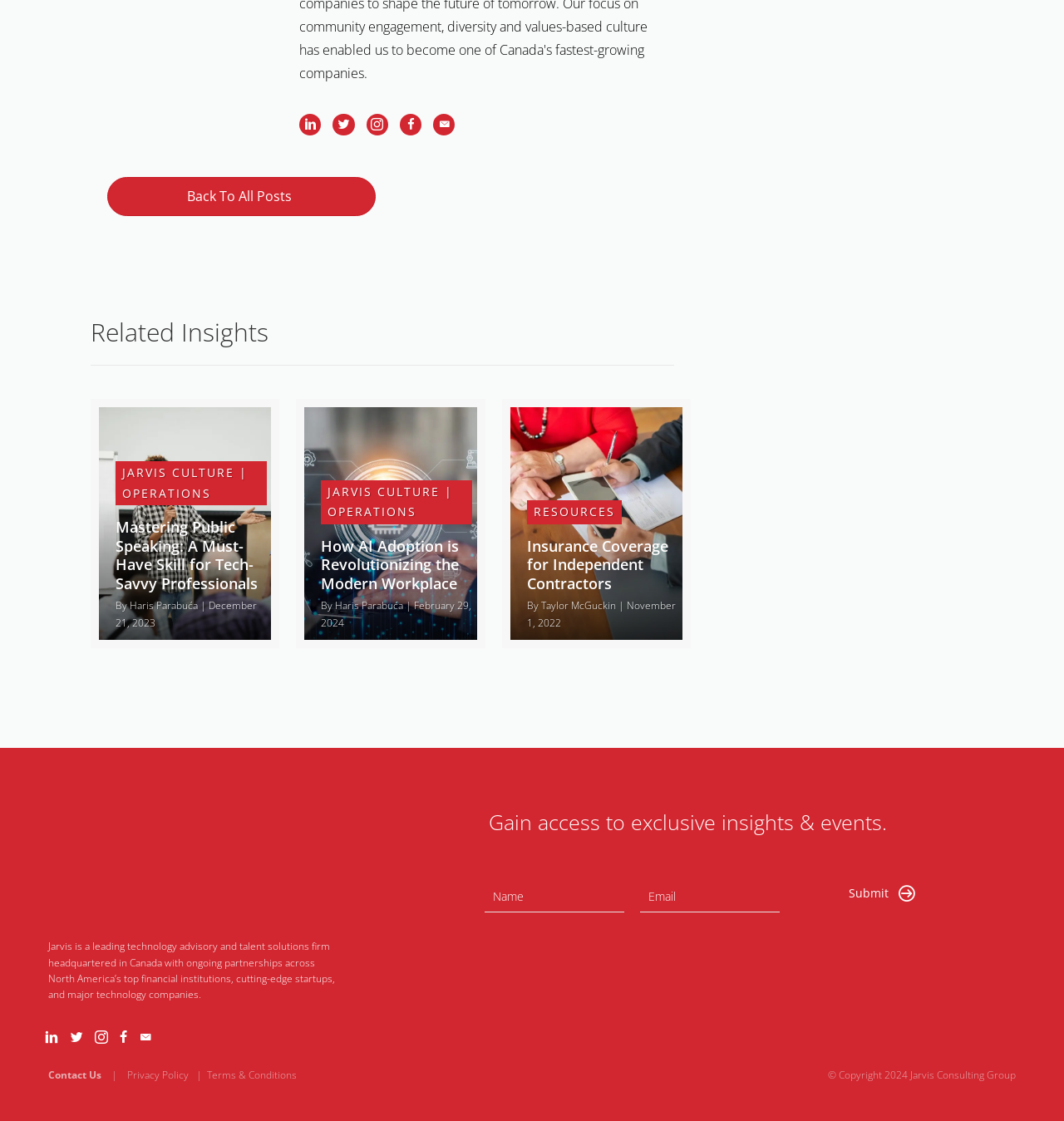Given the element description "title="Insurance Coverage for Independent Contractors"" in the screenshot, predict the bounding box coordinates of that UI element.

[0.479, 0.363, 0.641, 0.571]